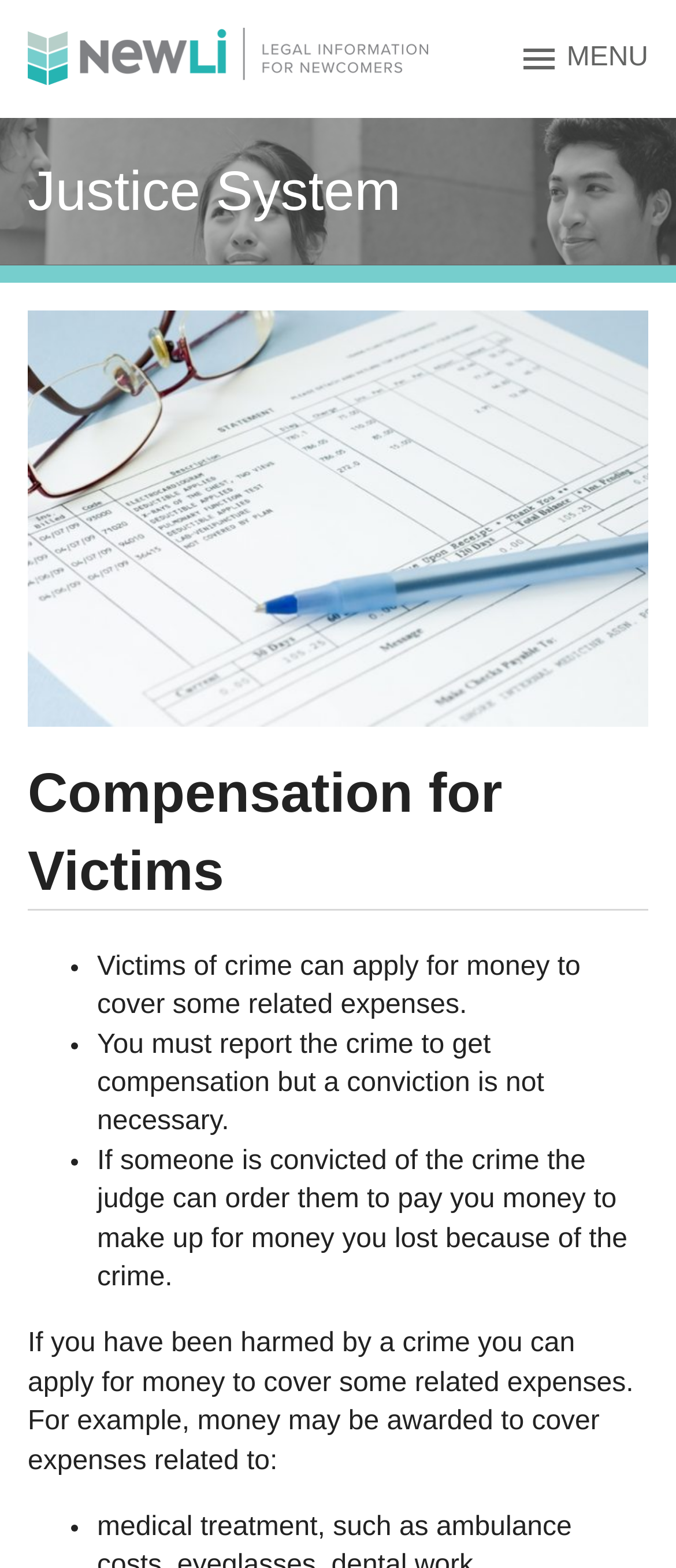What is the main topic of the webpage? Using the information from the screenshot, answer with a single word or phrase.

Justice System